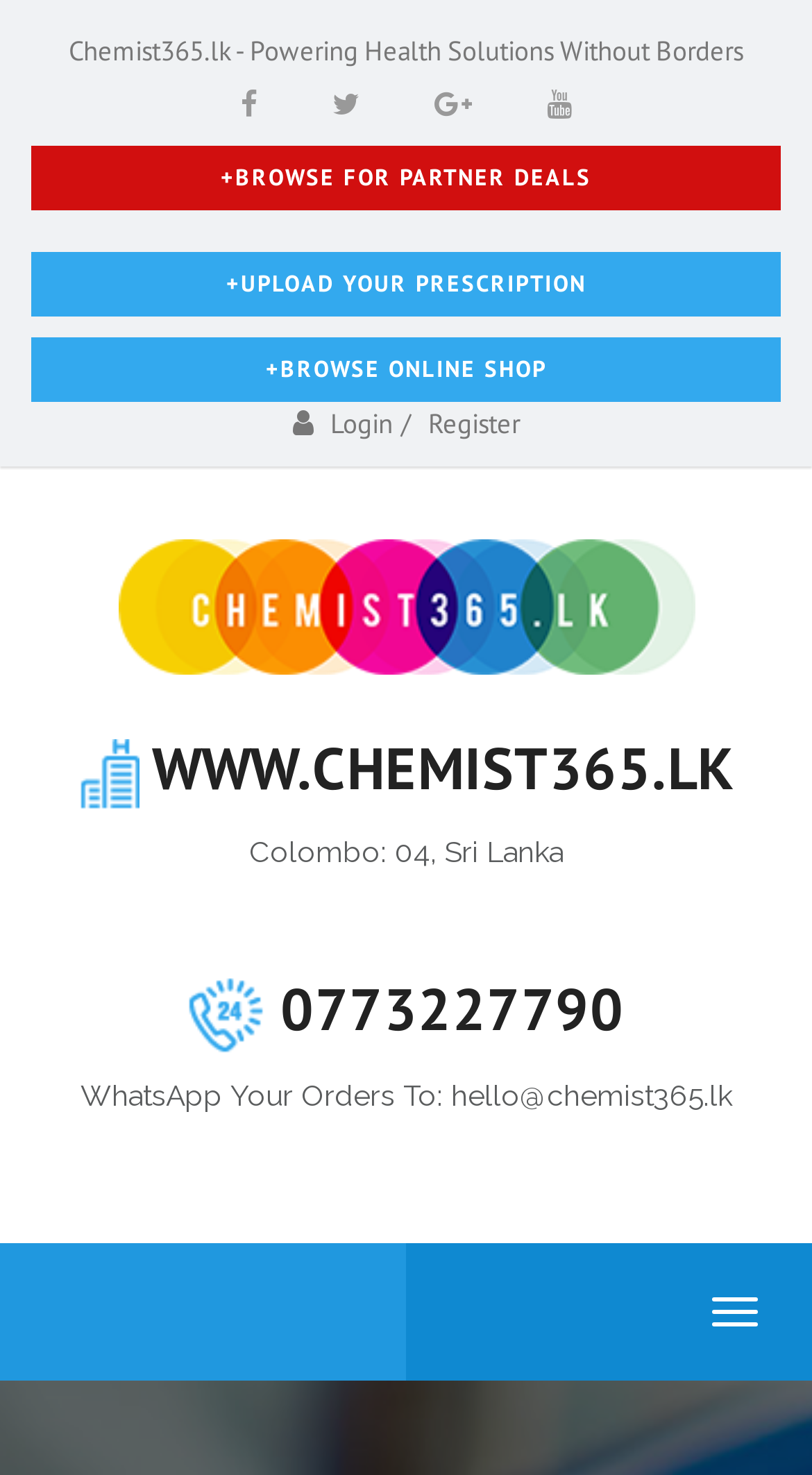Predict the bounding box for the UI component with the following description: "title="Facebook"".

[0.296, 0.058, 0.317, 0.083]